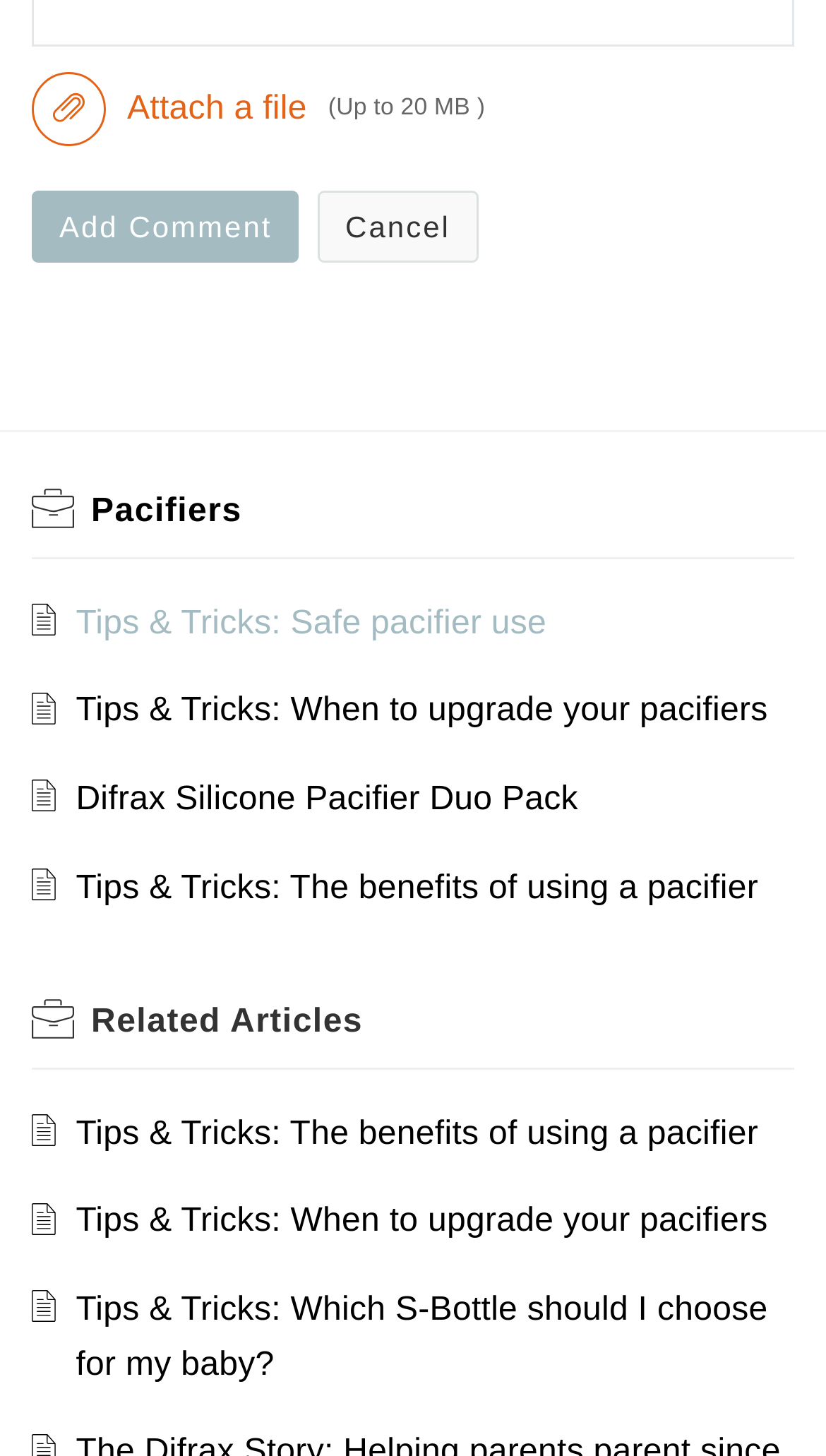Determine the bounding box of the UI component based on this description: "Add Comment". The bounding box coordinates should be four float values between 0 and 1, i.e., [left, top, right, bottom].

[0.038, 0.131, 0.363, 0.181]